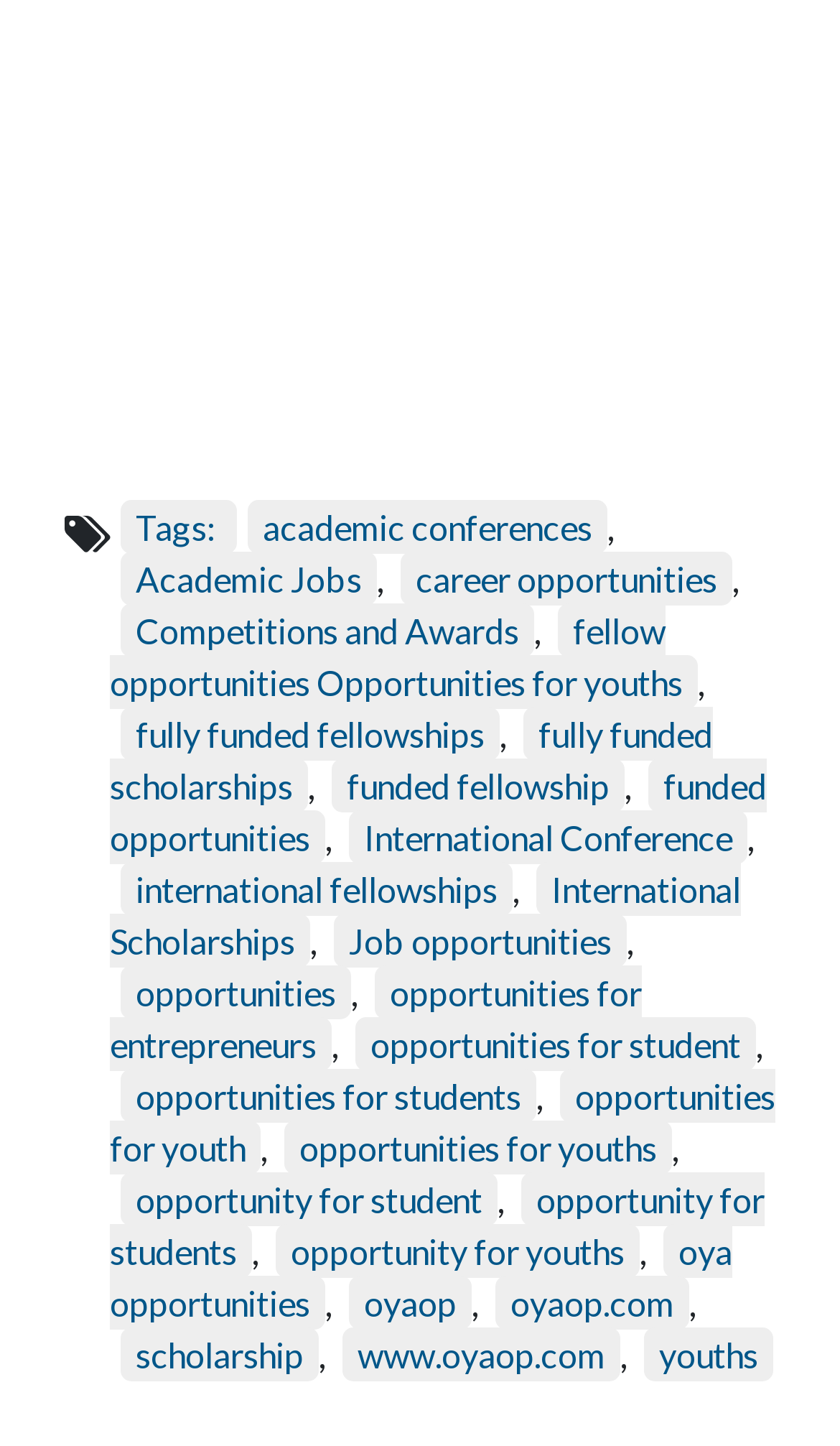Please answer the following question using a single word or phrase: 
What is the target audience for the opportunities?

Youths, students, entrepreneurs